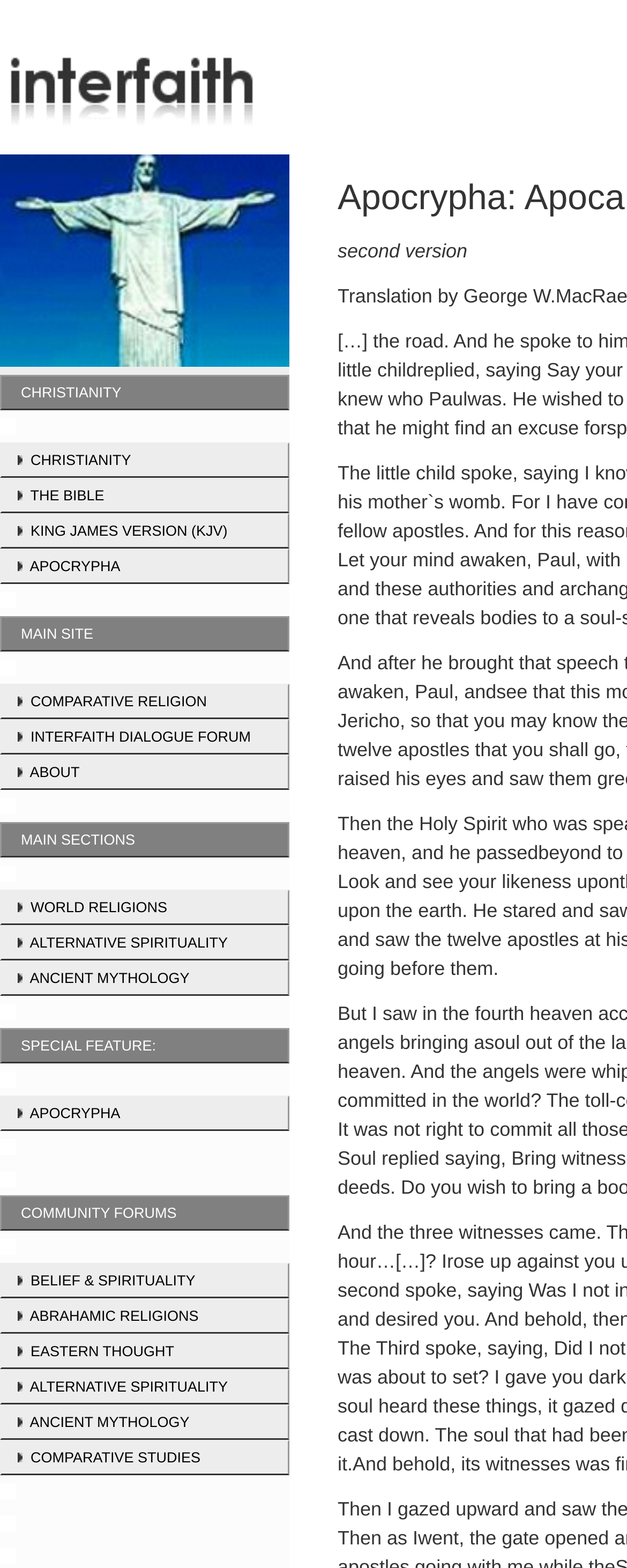What is the name of the book being discussed?
Answer the question with as much detail as possible.

The webpage has a prominent link and image with the text 'Apocalypse of Paul', suggesting that this is the name of the book being discussed or featured on this webpage.